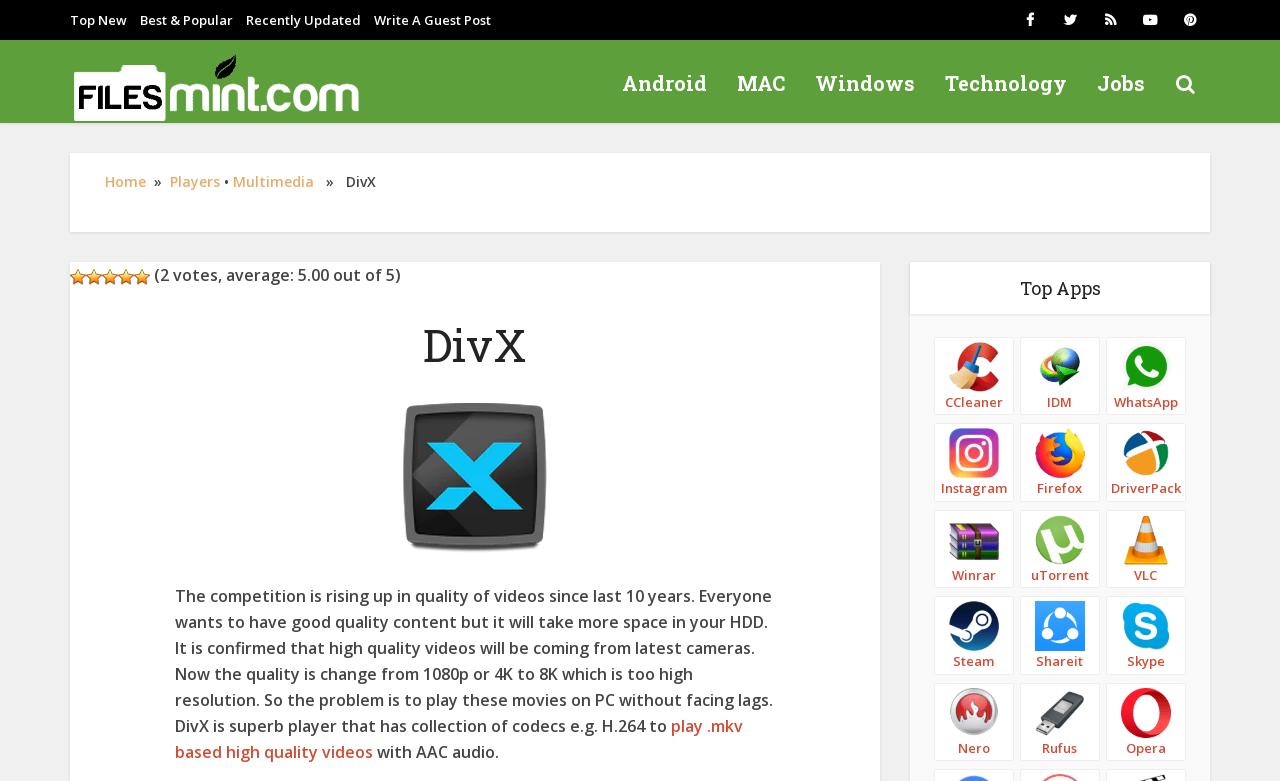What are the types of videos that DivX can play?
Please elaborate on the answer to the question with detailed information.

I looked at the meta description of the webpage and saw the list of video types that DivX can play.